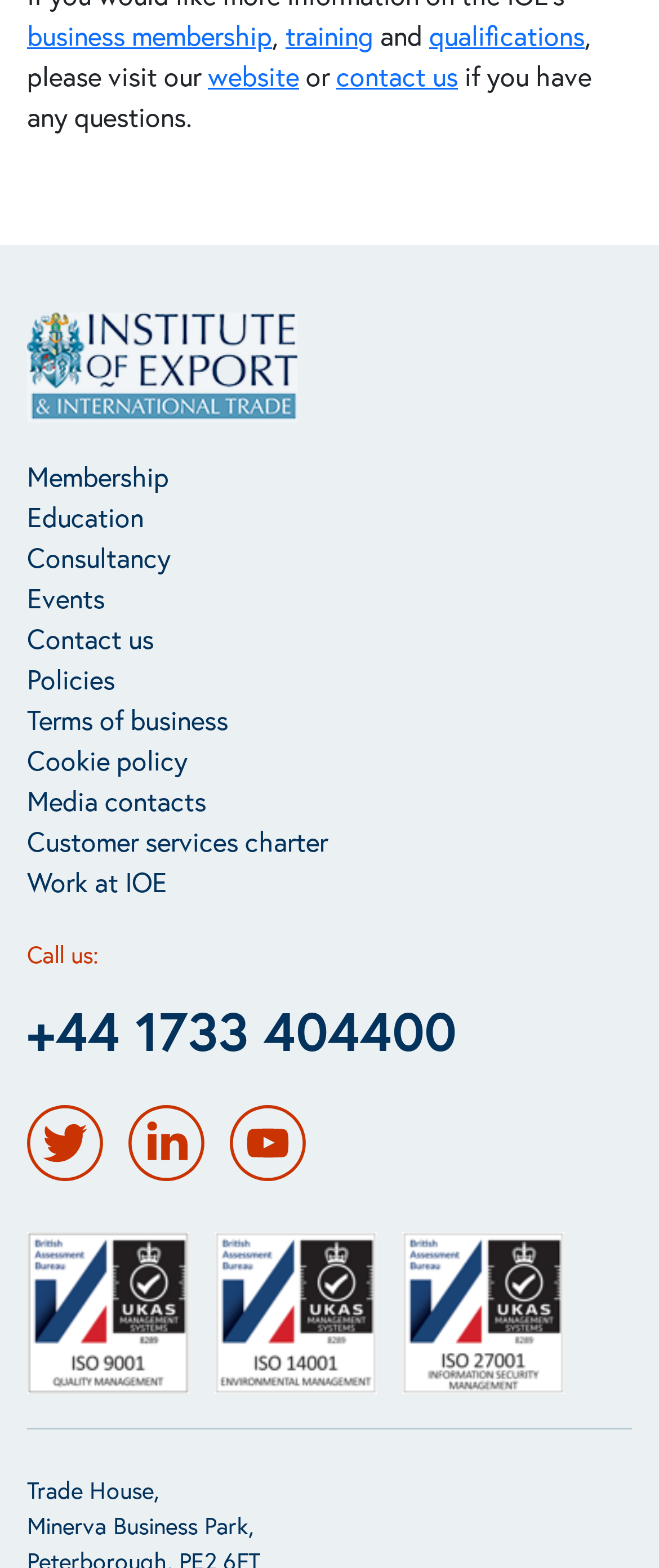Please identify the bounding box coordinates of the area I need to click to accomplish the following instruction: "Call +44 1733 404400".

[0.041, 0.635, 0.692, 0.68]